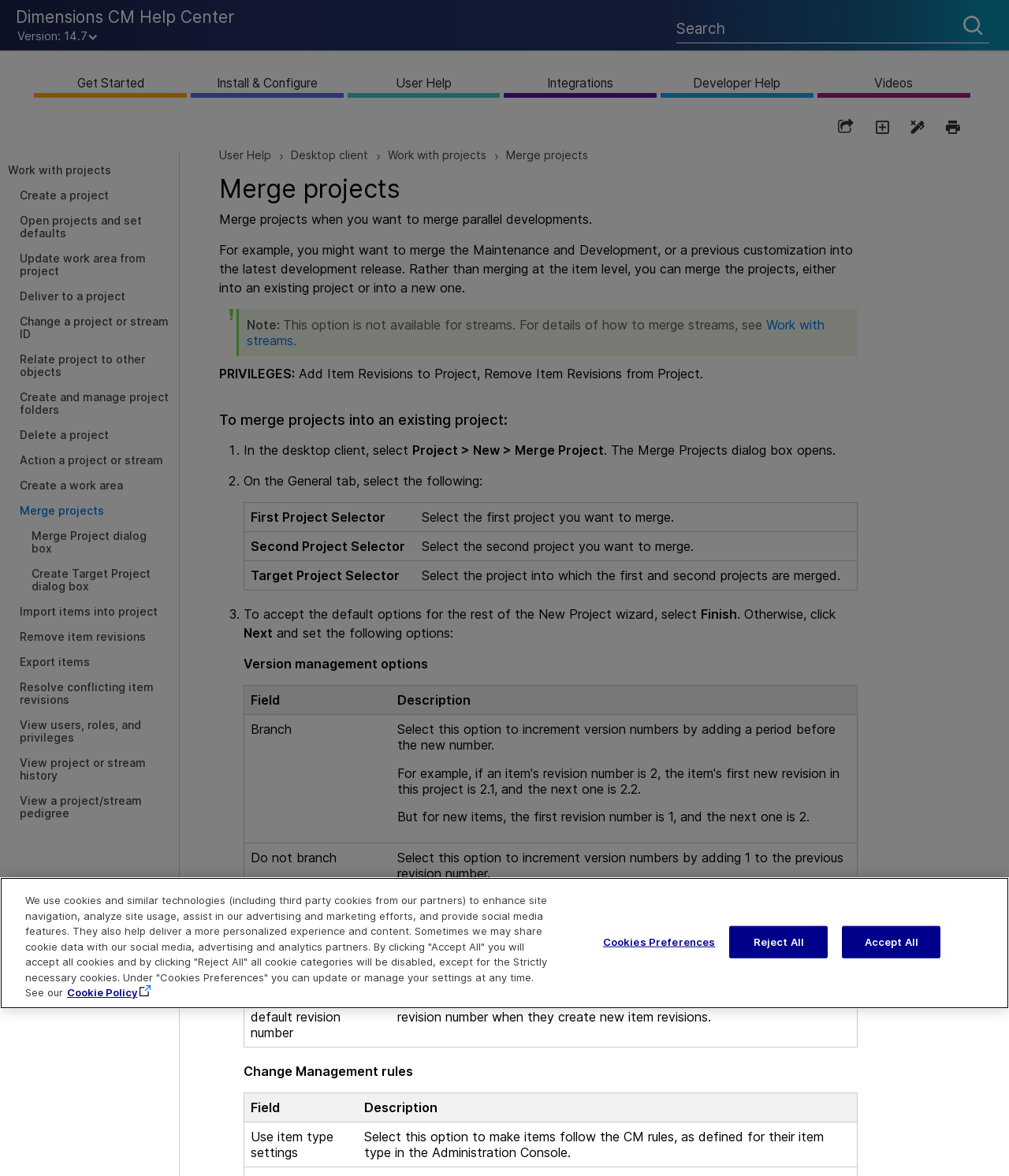Provide your answer in a single word or phrase: 
How many steps are involved in merging projects into an existing project?

2